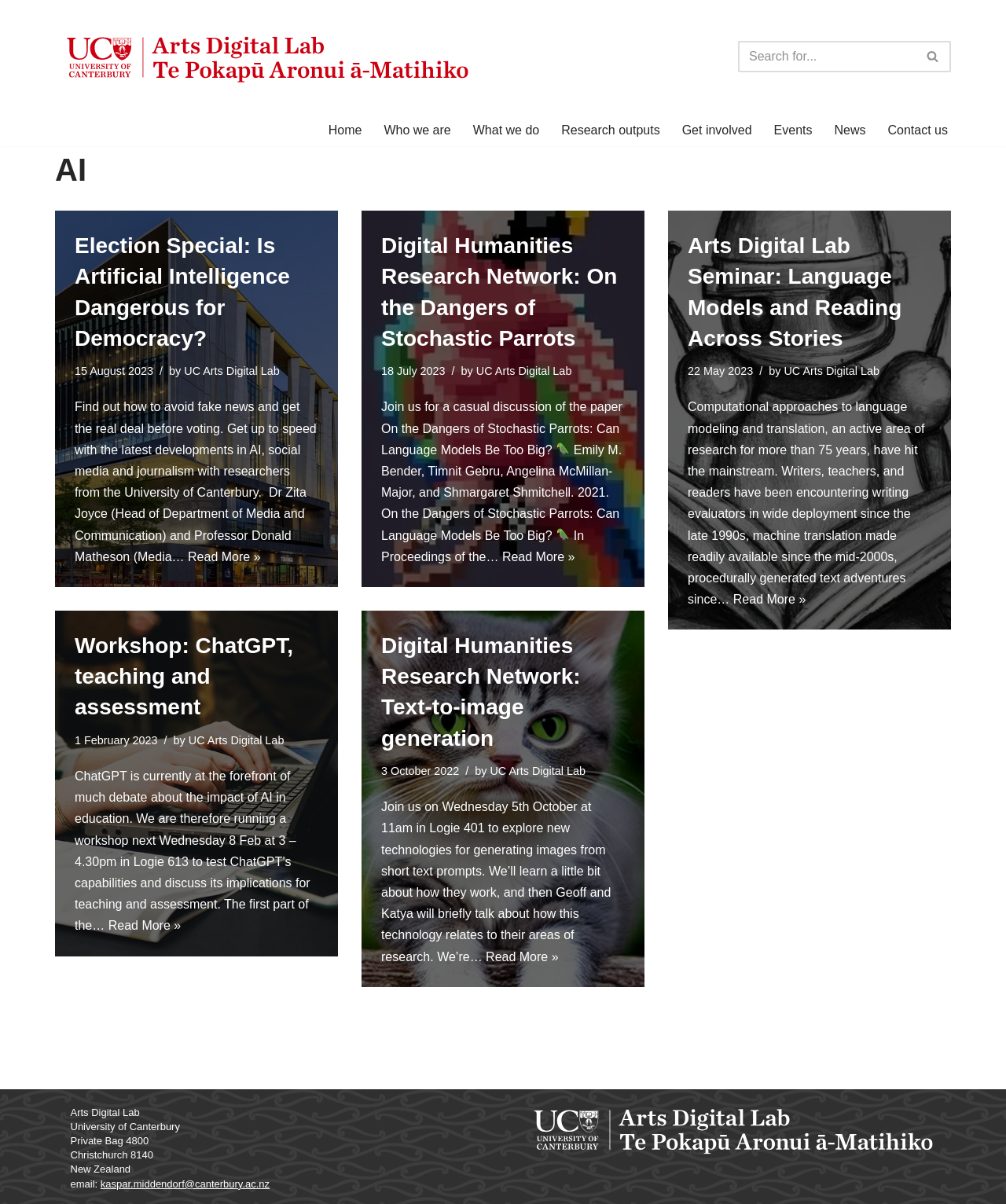Please identify the bounding box coordinates of the element's region that should be clicked to execute the following instruction: "View the Digital Humanities Research Network: On the Dangers of Stochastic Parrots article". The bounding box coordinates must be four float numbers between 0 and 1, i.e., [left, top, right, bottom].

[0.499, 0.457, 0.571, 0.468]